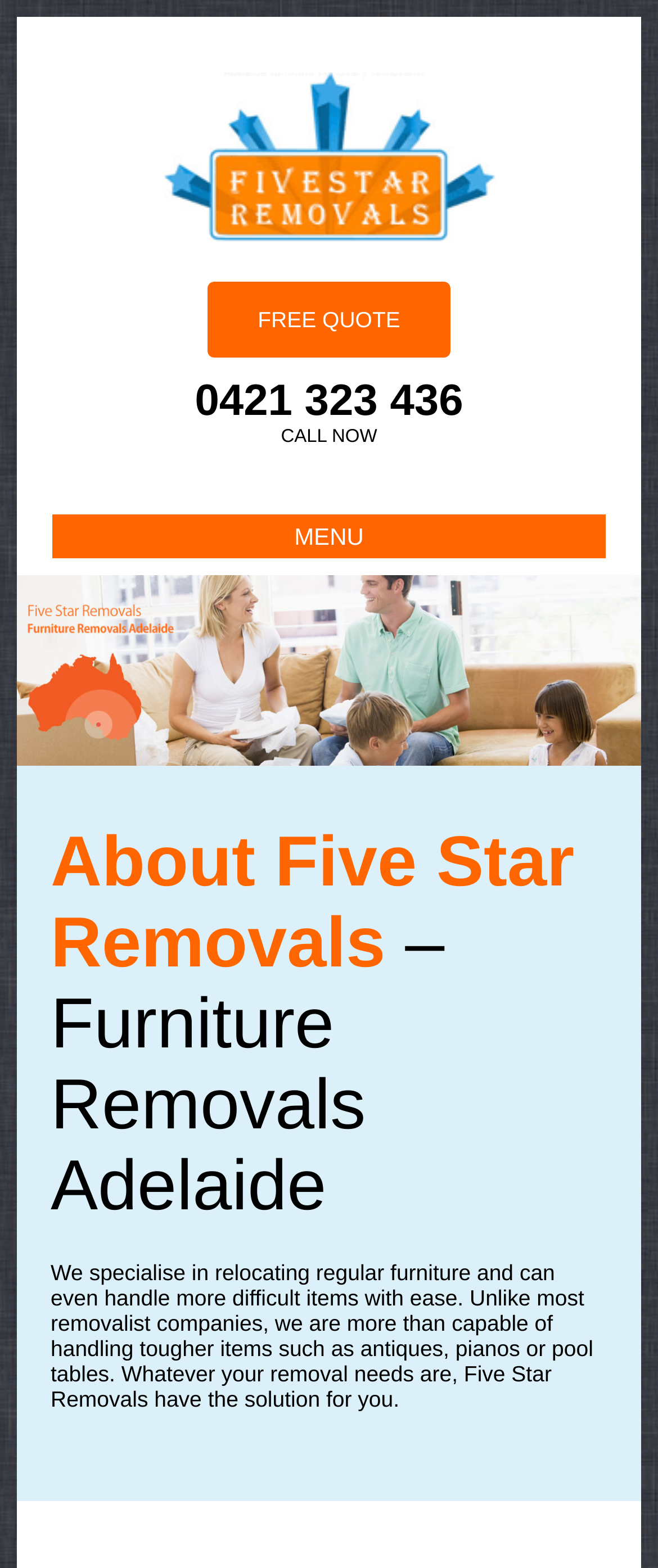Given the description: "Free Quote", determine the bounding box coordinates of the UI element. The coordinates should be formatted as four float numbers between 0 and 1, [left, top, right, bottom].

[0.315, 0.179, 0.685, 0.228]